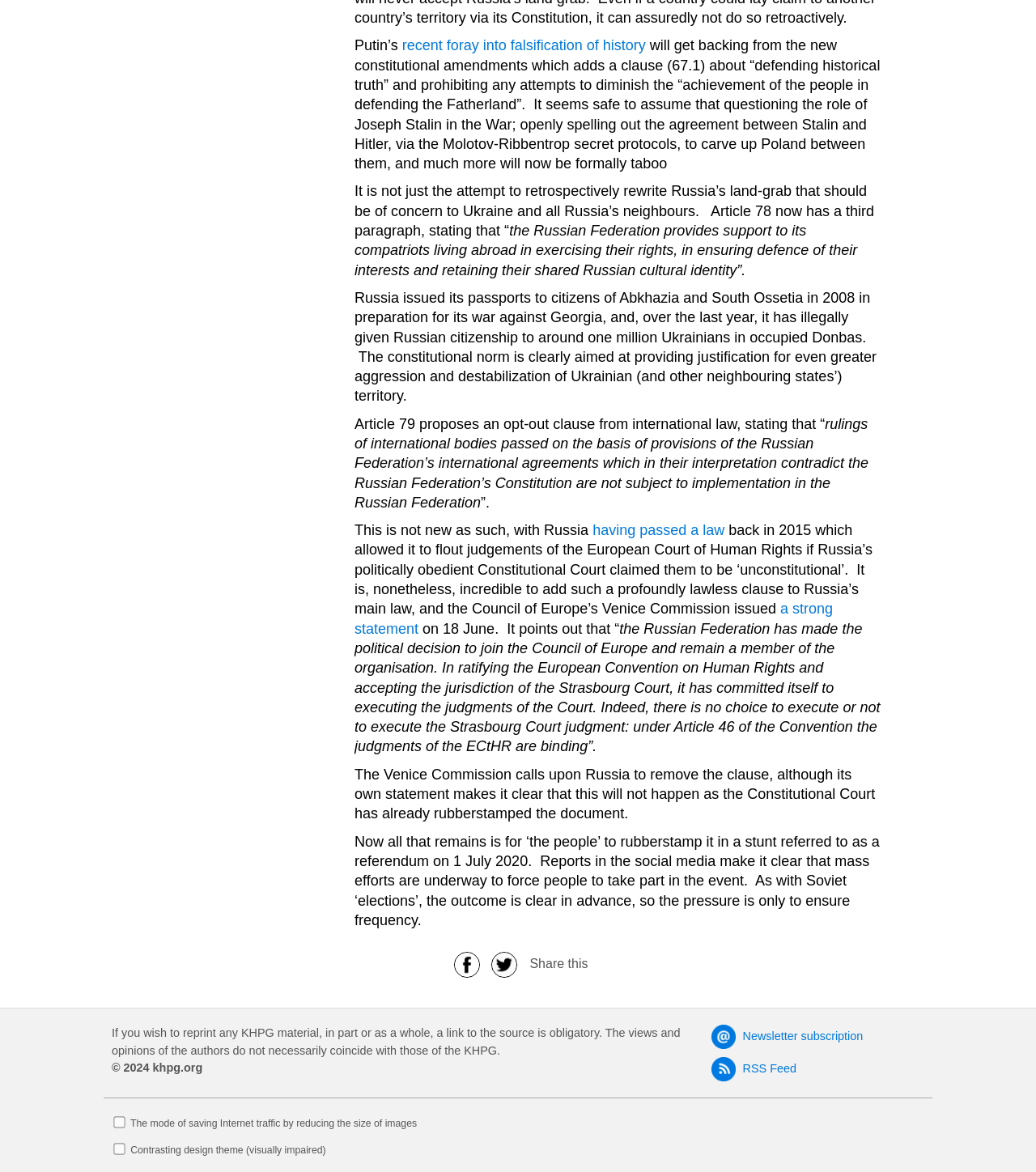What is the purpose of Article 78?
Provide an in-depth answer to the question, covering all aspects.

The question is asking about the purpose of Article 78, and the answer can be found in the StaticText element that states 'the Russian Federation provides support to its compatriots living abroad in exercising their rights, in ensuring defence of their interests and retaining their shared Russian cultural identity”.'